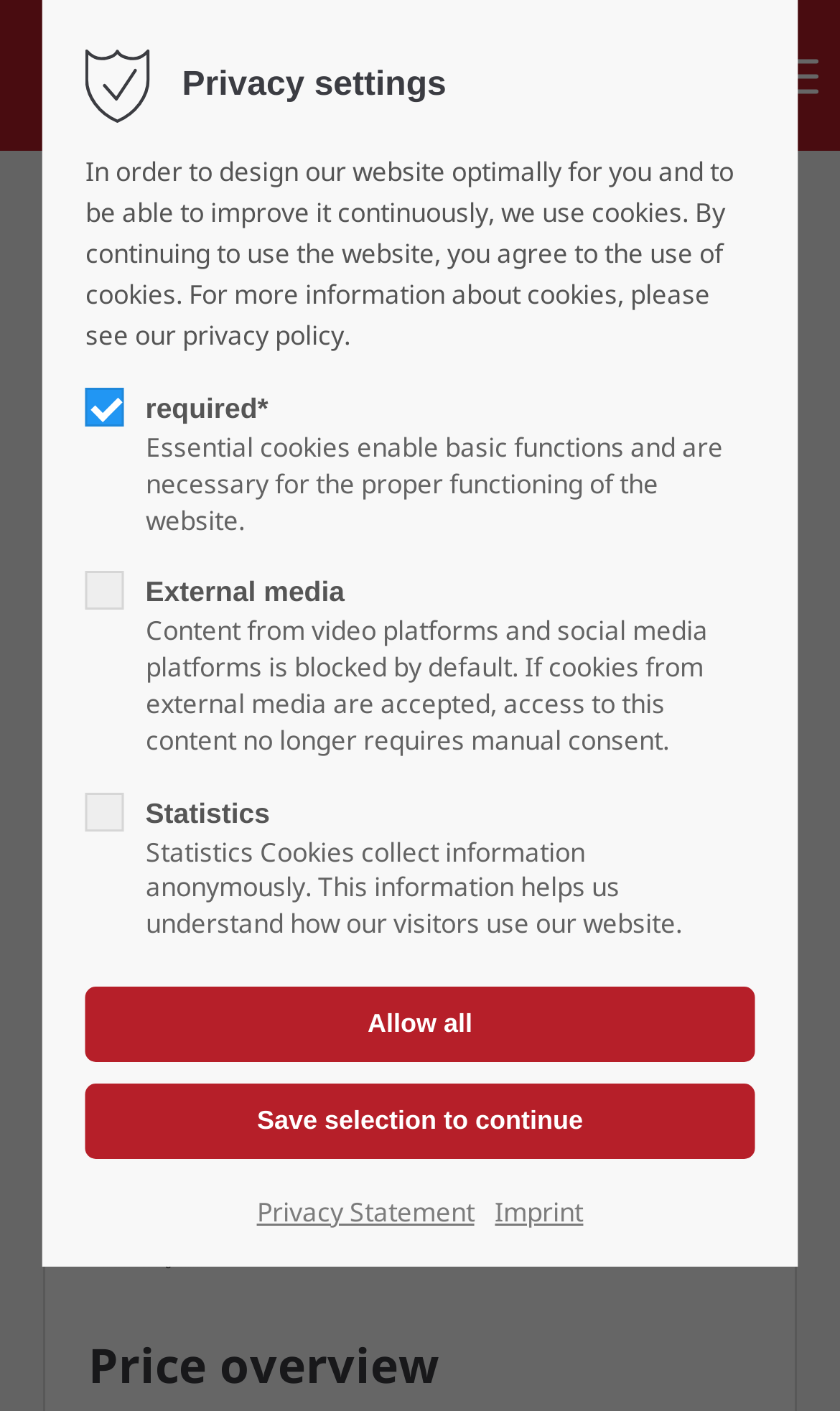What is the model of the Steyr truck?
Look at the image and provide a short answer using one word or a phrase.

12m18